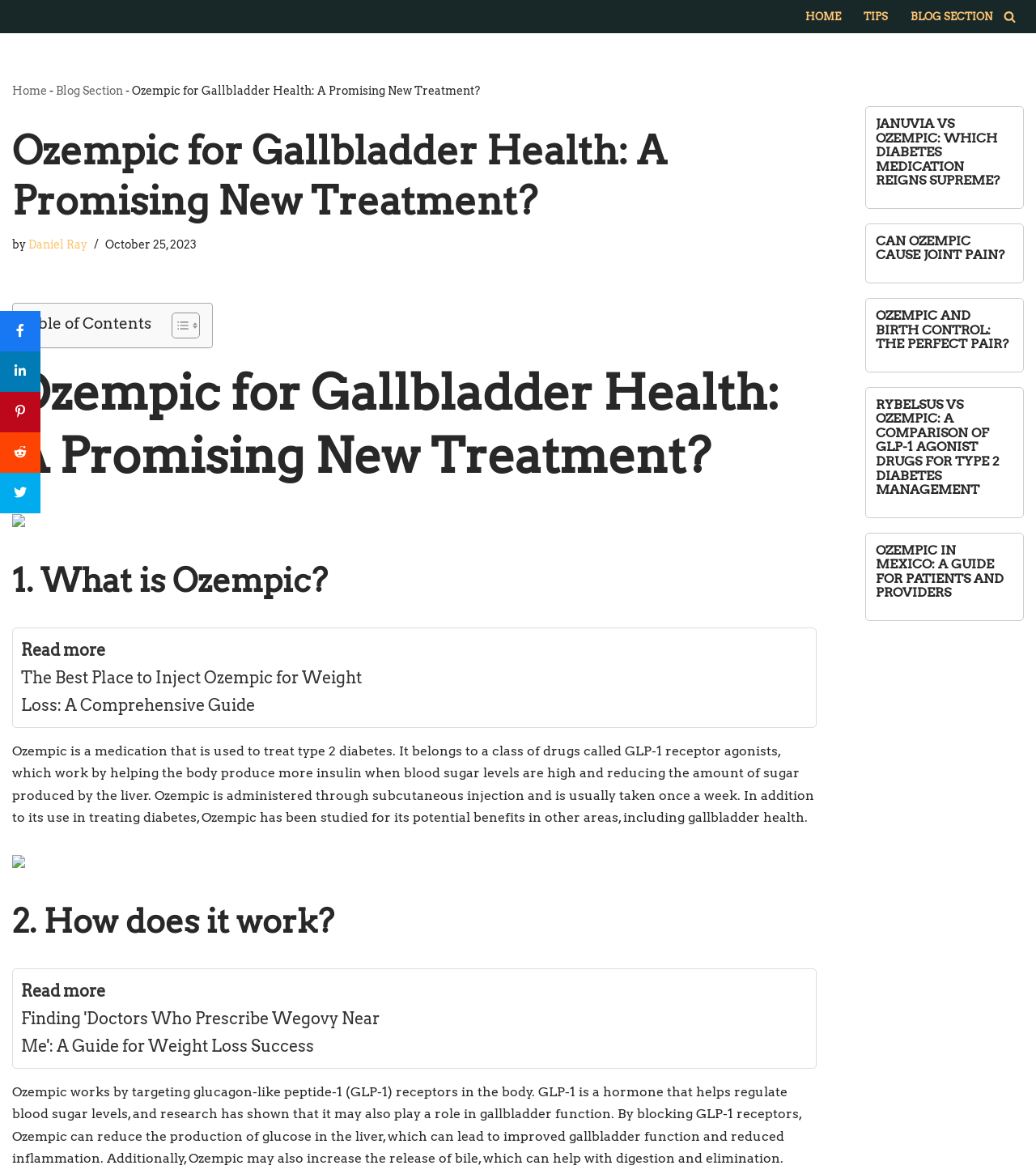Please provide a comprehensive response to the question below by analyzing the image: 
How is Ozempic administered?

According to the webpage, Ozempic is administered through subcutaneous injection and is usually taken once a week. This information is provided in the introductory paragraph of the webpage.